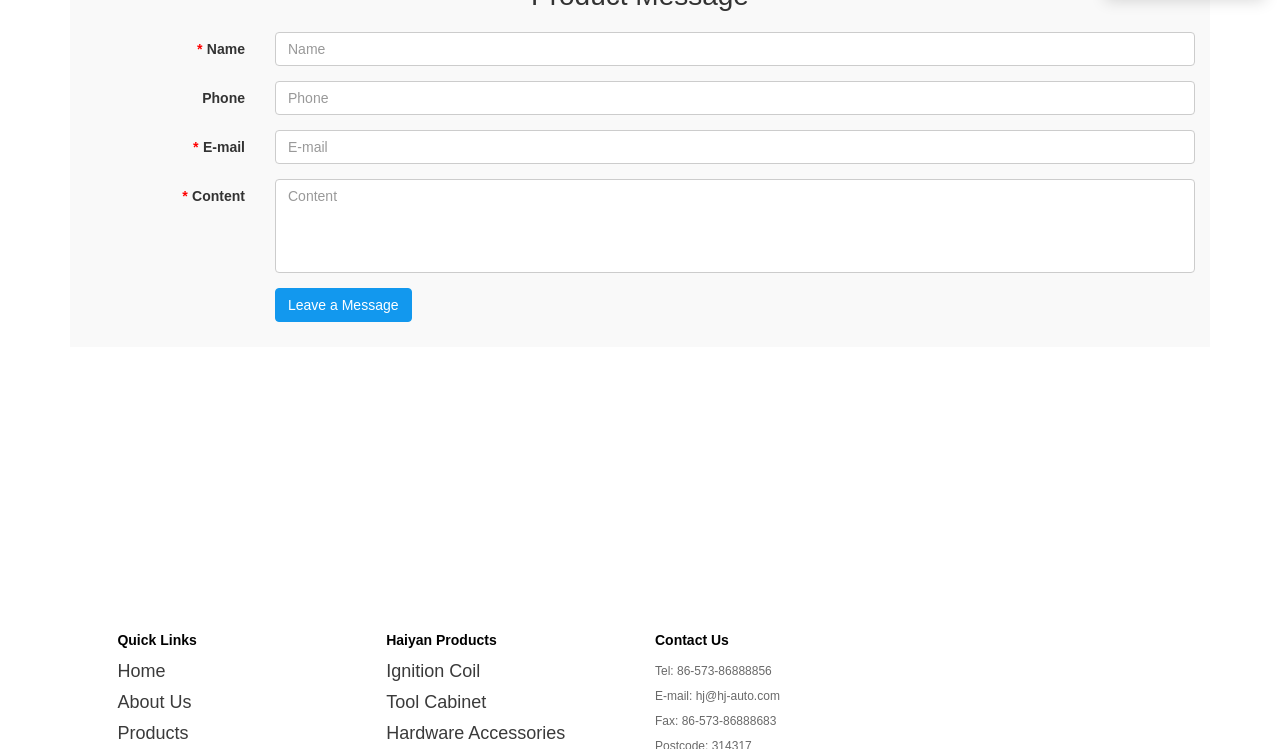Find the bounding box coordinates of the element you need to click on to perform this action: 'View the Ignition Coil page'. The coordinates should be represented by four float values between 0 and 1, in the format [left, top, right, bottom].

[0.302, 0.882, 0.375, 0.909]